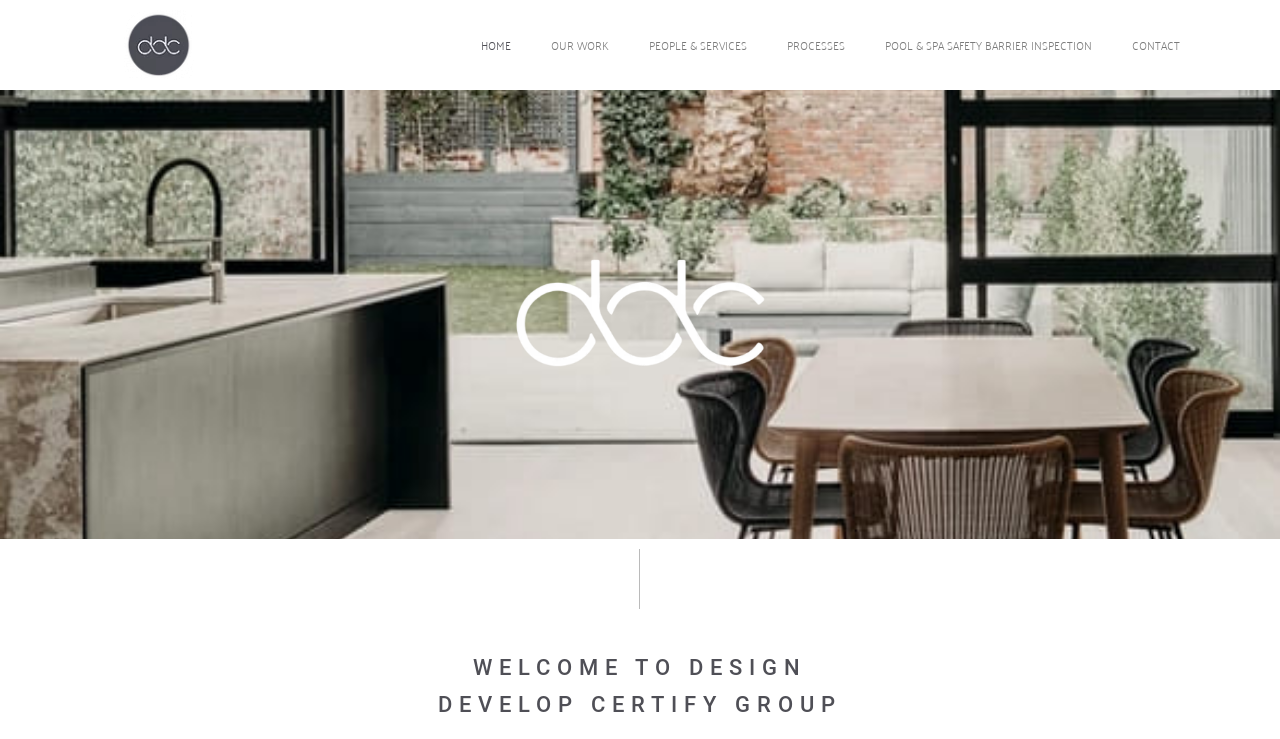What is the last menu item?
Please use the image to provide a one-word or short phrase answer.

CONTACT